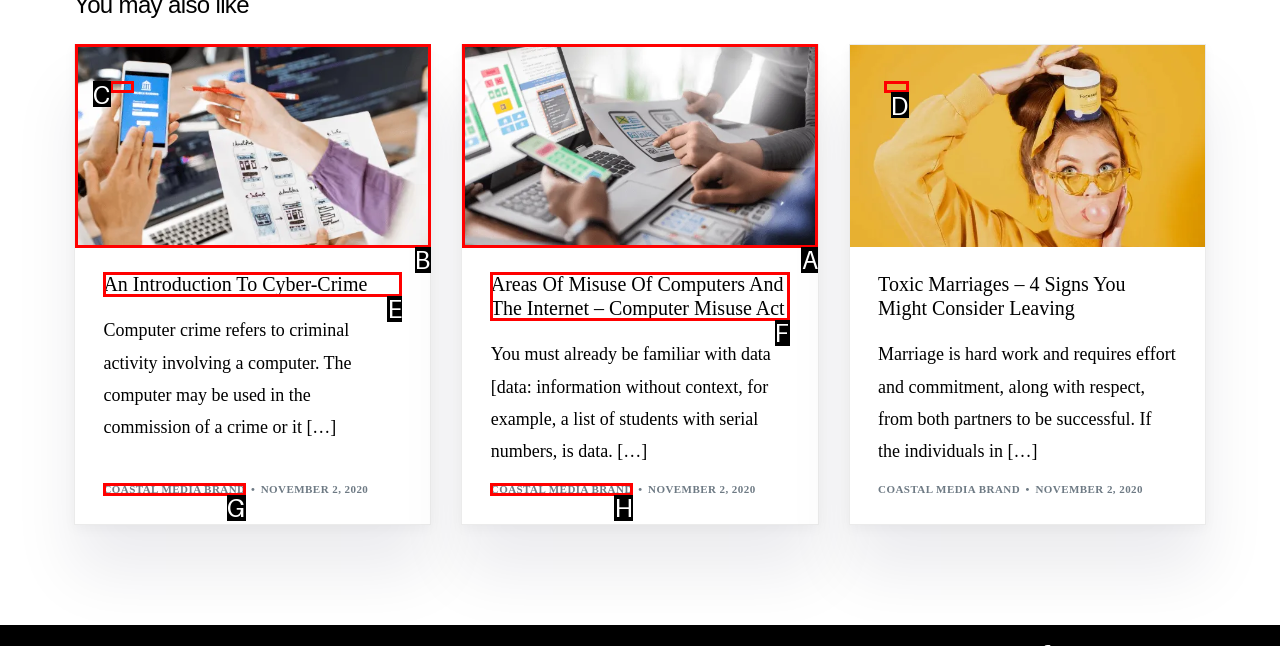Determine which HTML element I should select to execute the task: Read about areas of computer misuse
Reply with the corresponding option's letter from the given choices directly.

A